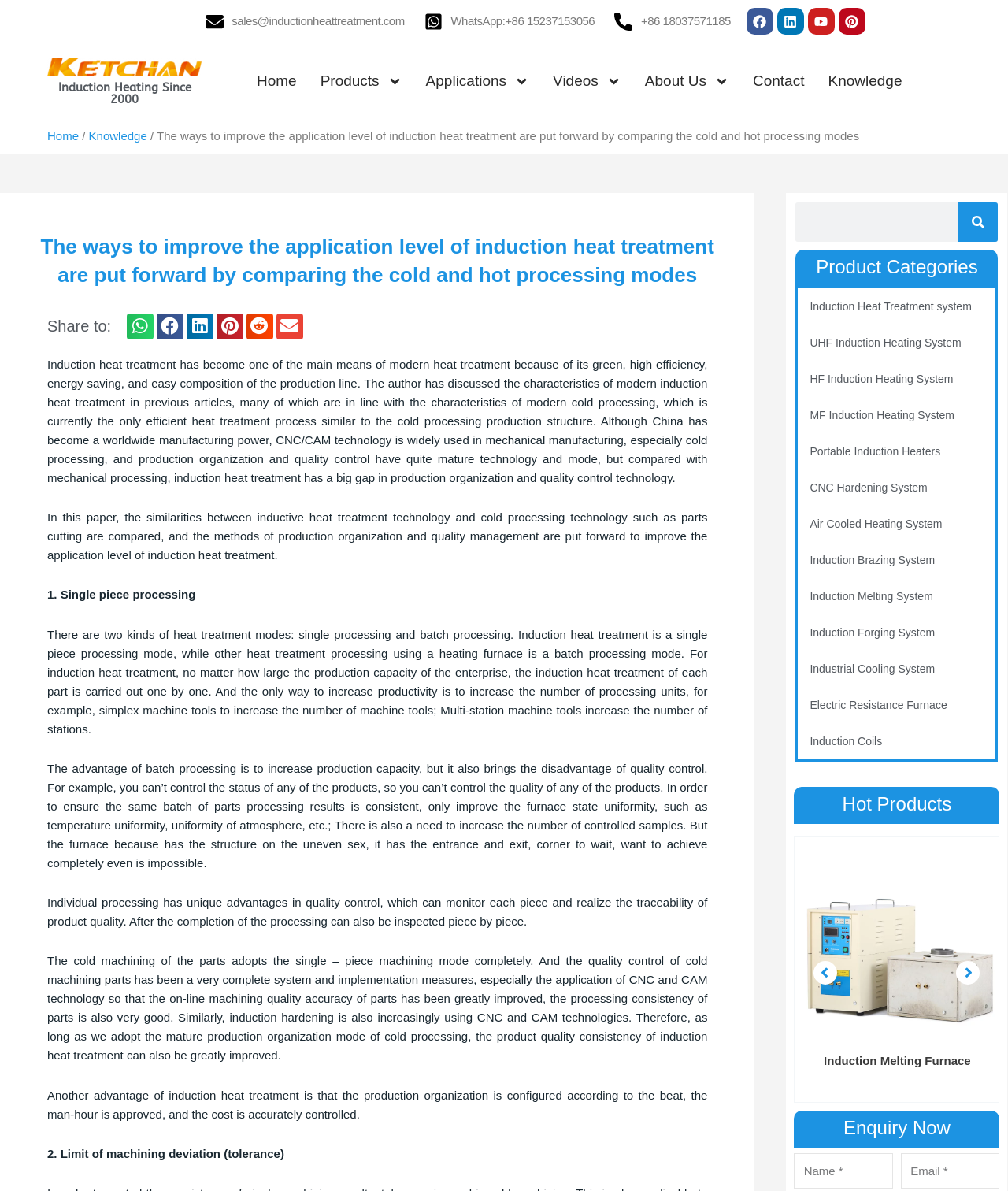Provide a short answer using a single word or phrase for the following question: 
What is the purpose of the 'Enquiry Now' section?

To contact the company